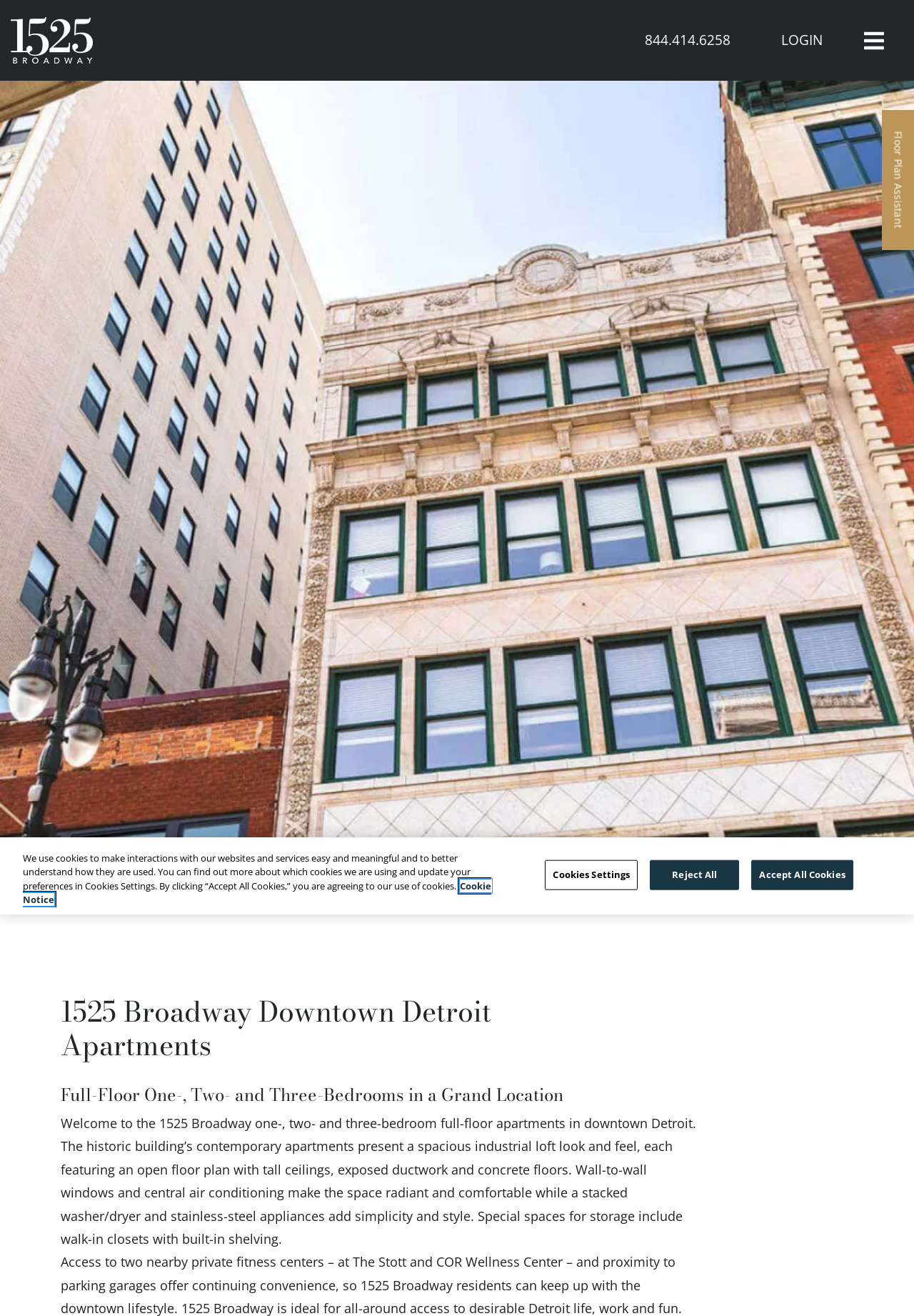Answer the question in one word or a short phrase:
What is the phone number to call for more information?

844.414.6258